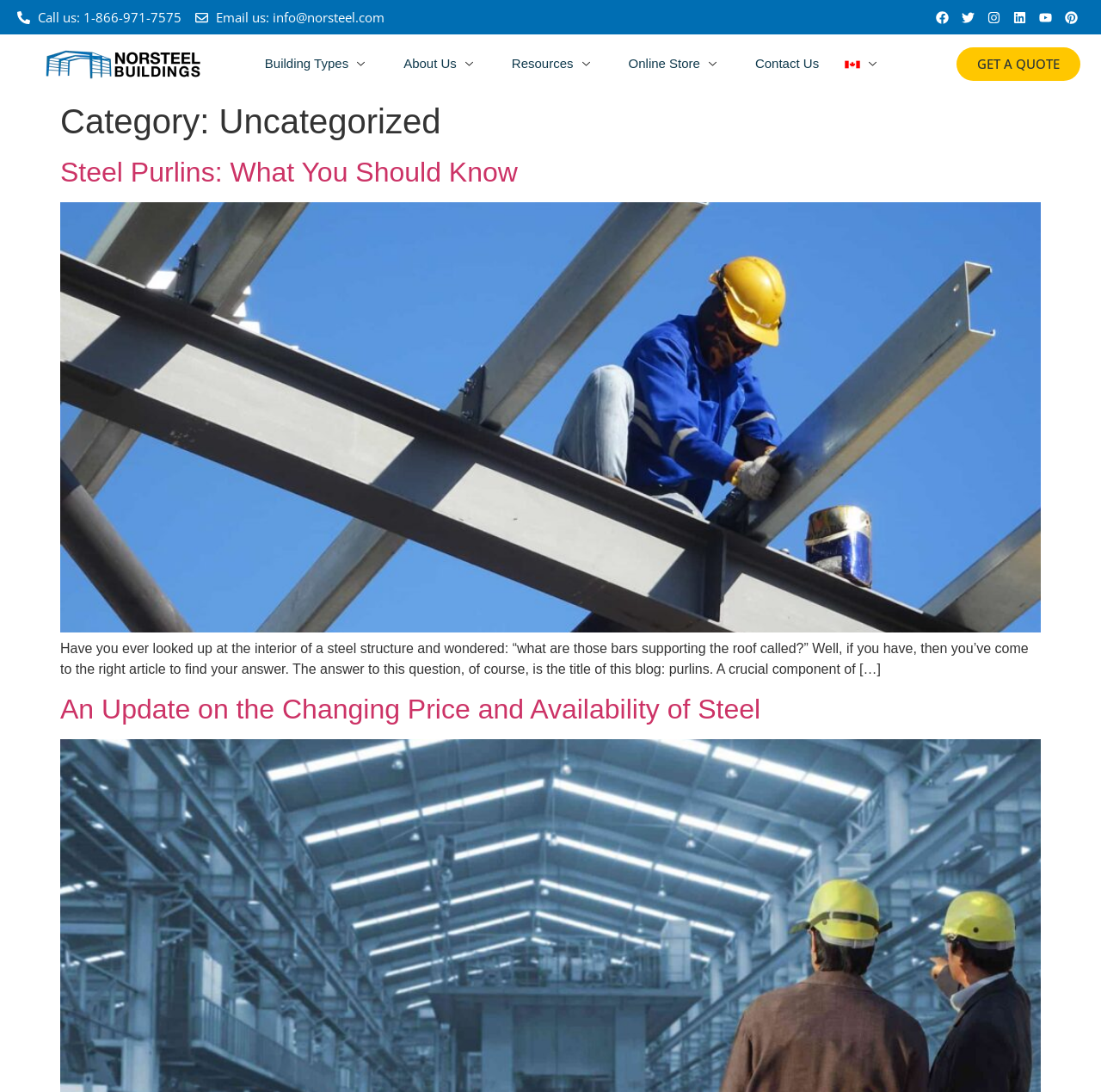Respond to the question below with a concise word or phrase:
What social media platforms are available?

Facebook, Twitter, Instagram, Linkedin, Youtube, Pinterest